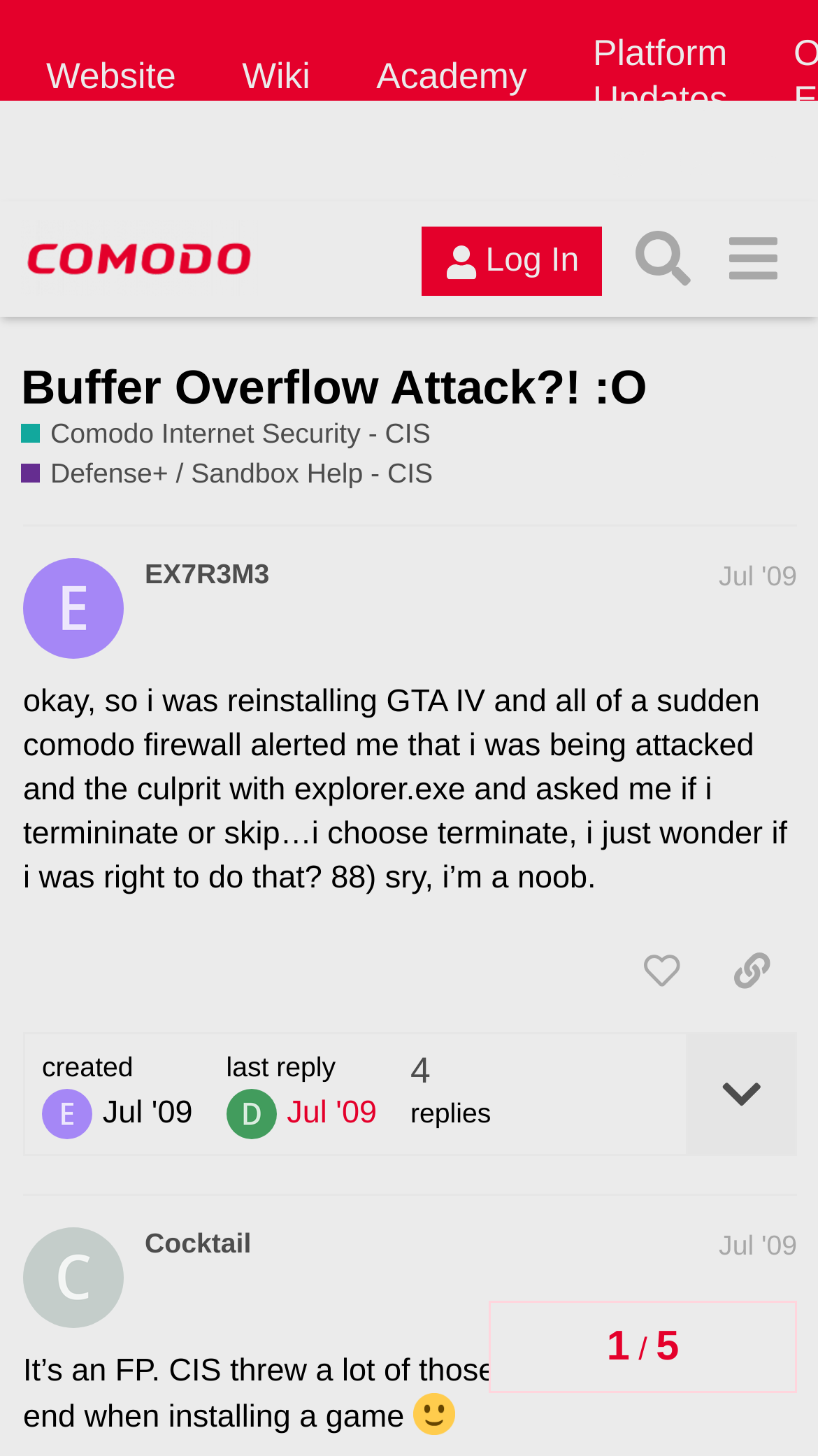What is the emotion expressed by the image at the end of the second post?
Use the screenshot to answer the question with a single word or phrase.

smile